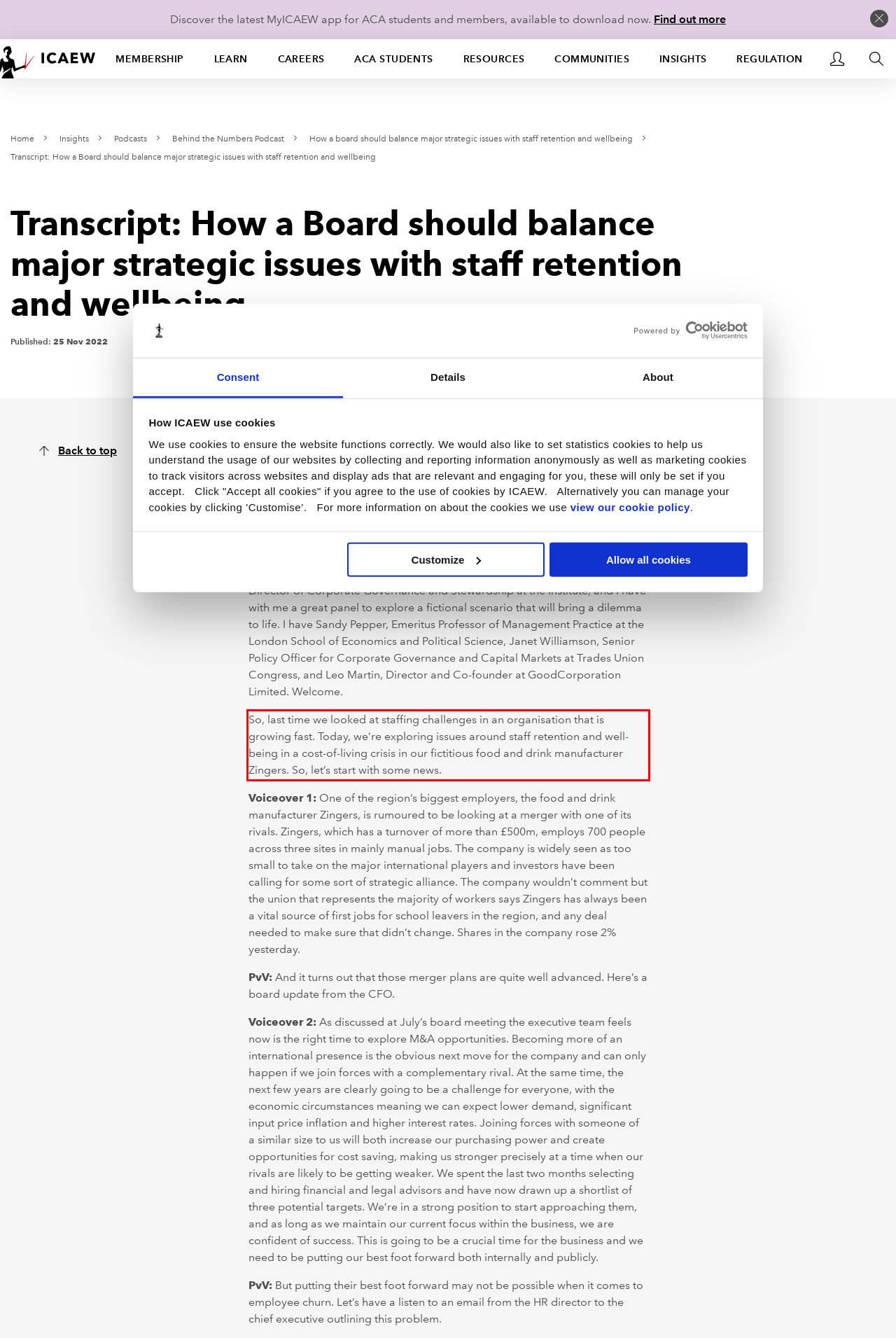With the given screenshot of a webpage, locate the red rectangle bounding box and extract the text content using OCR.

So, last time we looked at staffing challenges in an organisation that is growing fast. Today, we’re exploring issues around staff retention and well-being in a cost-of-living crisis in our fictitious food and drink manufacturer Zingers. So, let’s start with some news.